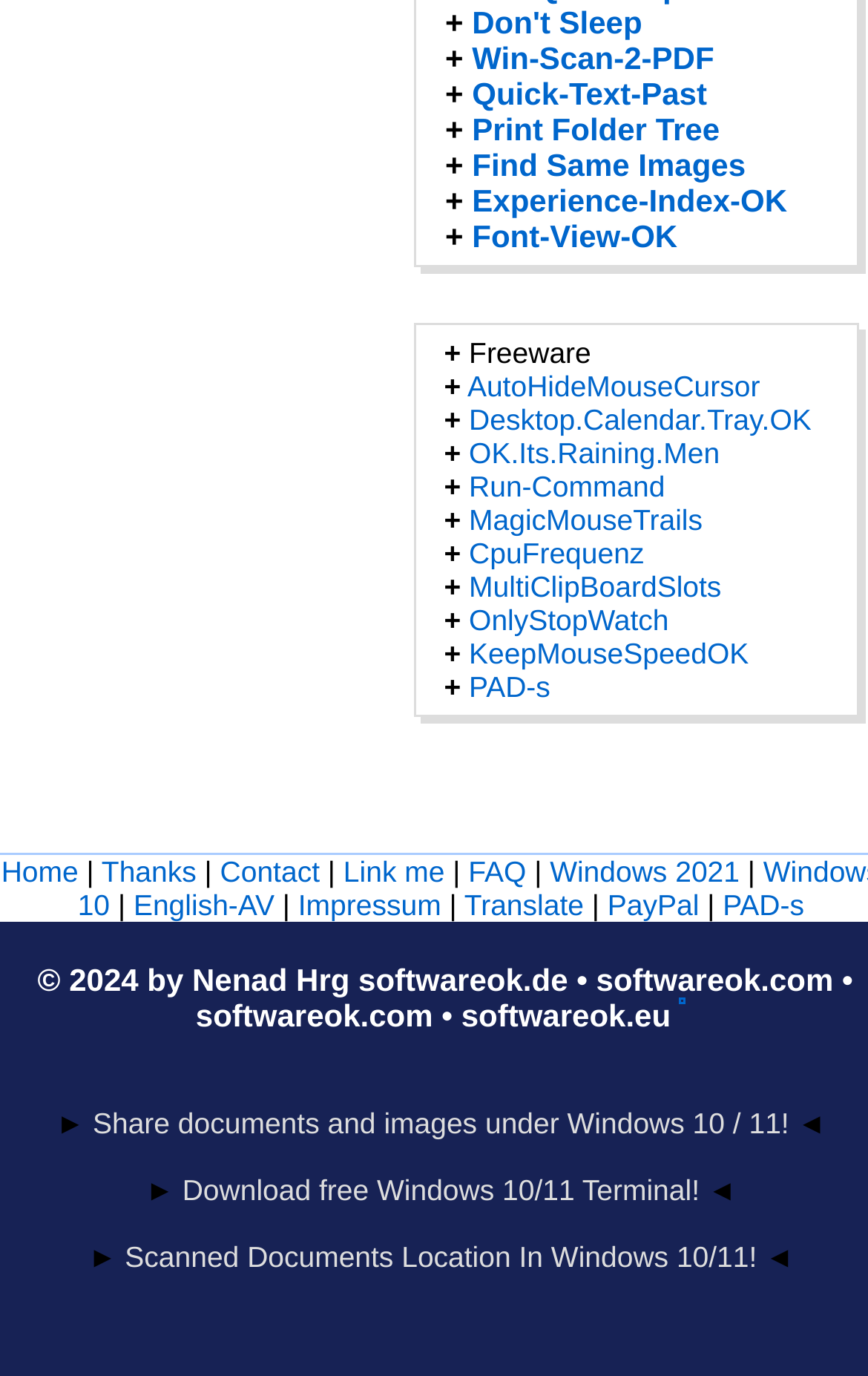Answer the question using only a single word or phrase: 
What is the theme of the webpage?

Software and Windows